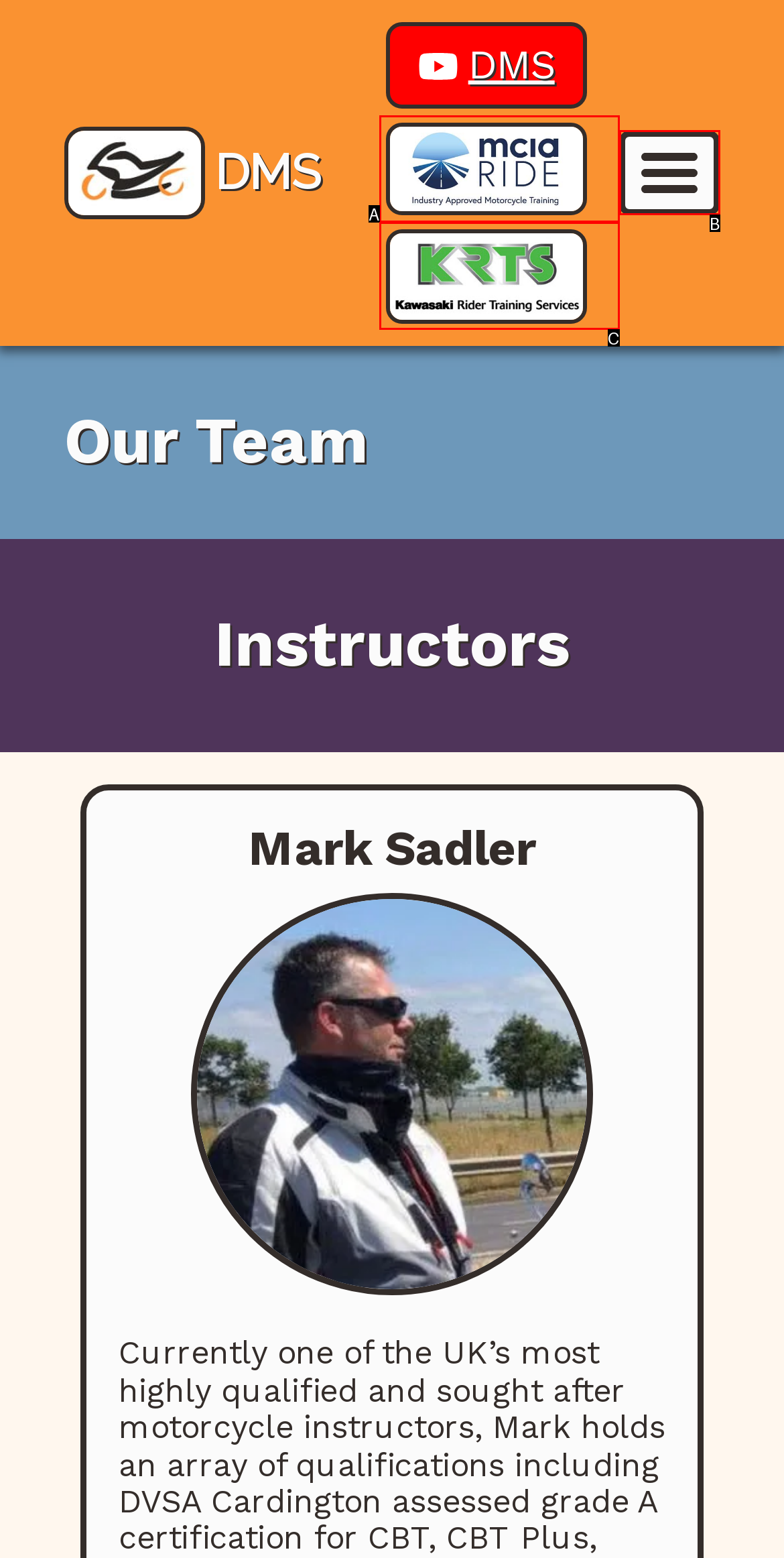Tell me which one HTML element best matches the description: parent_node: DMS Answer with the option's letter from the given choices directly.

C